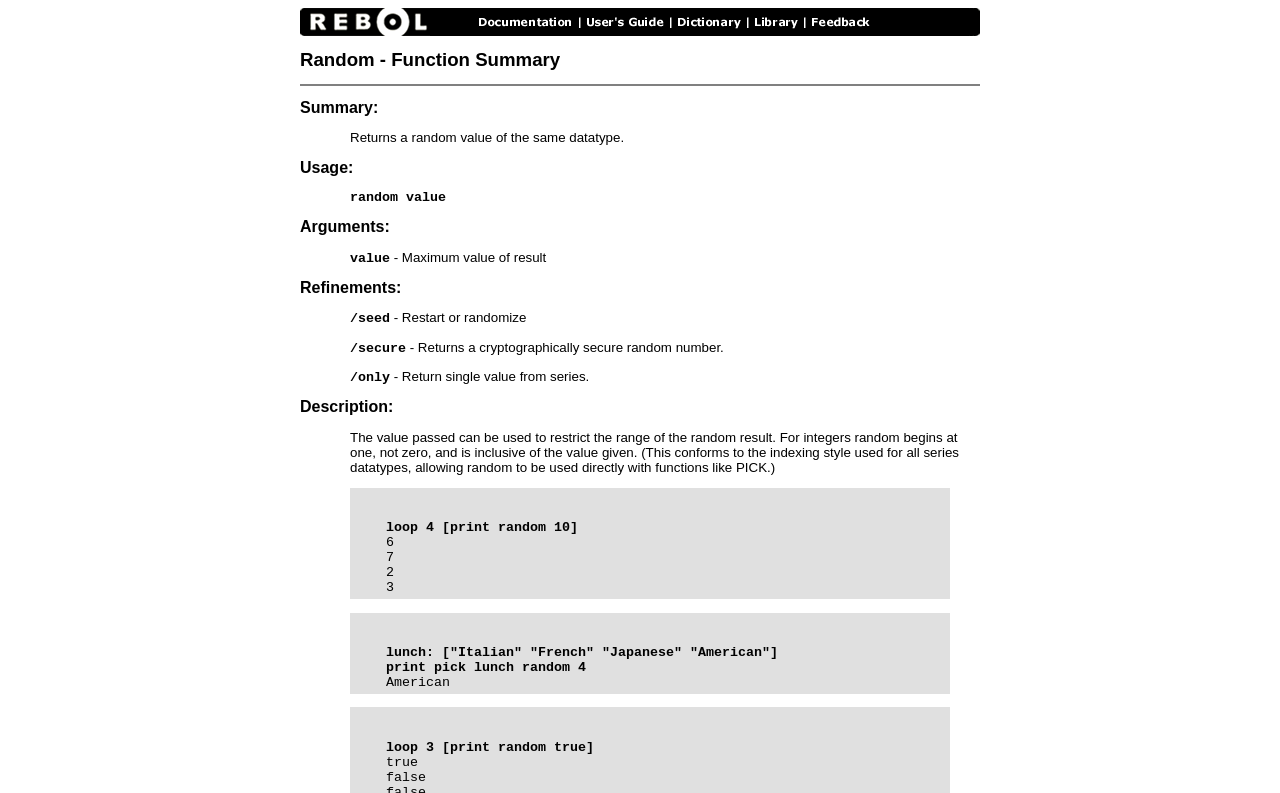What is the output of the code 'loop 4 [print random 10]'?
Please respond to the question with a detailed and thorough explanation.

The code 'loop 4 [print random 10]' is used to print 4 random numbers between 1 and 10. This is evident from the example code section which shows the output of the code as '6 7 2 3'.